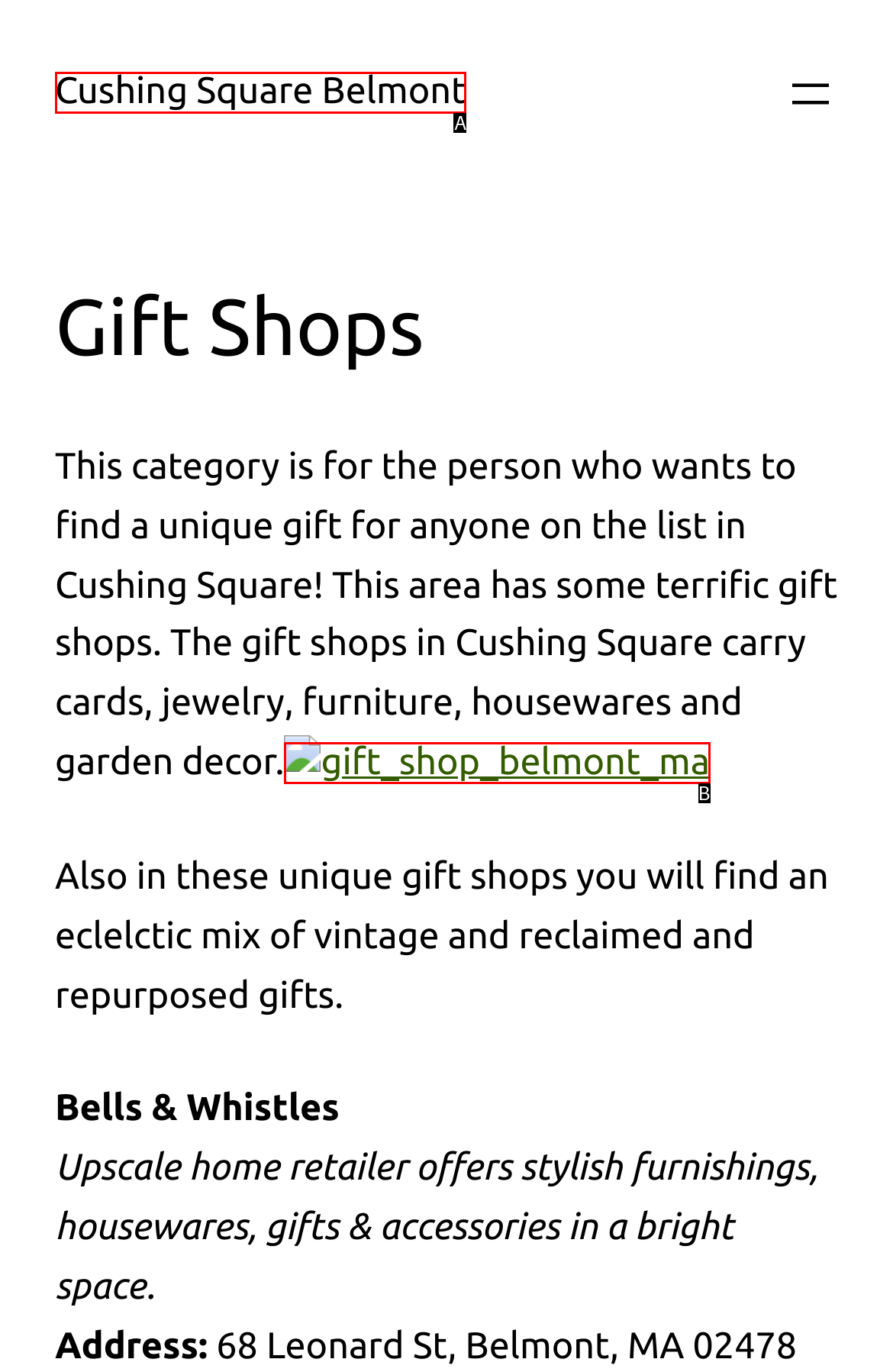Based on the element description: Cushing Square Belmont, choose the best matching option. Provide the letter of the option directly.

A